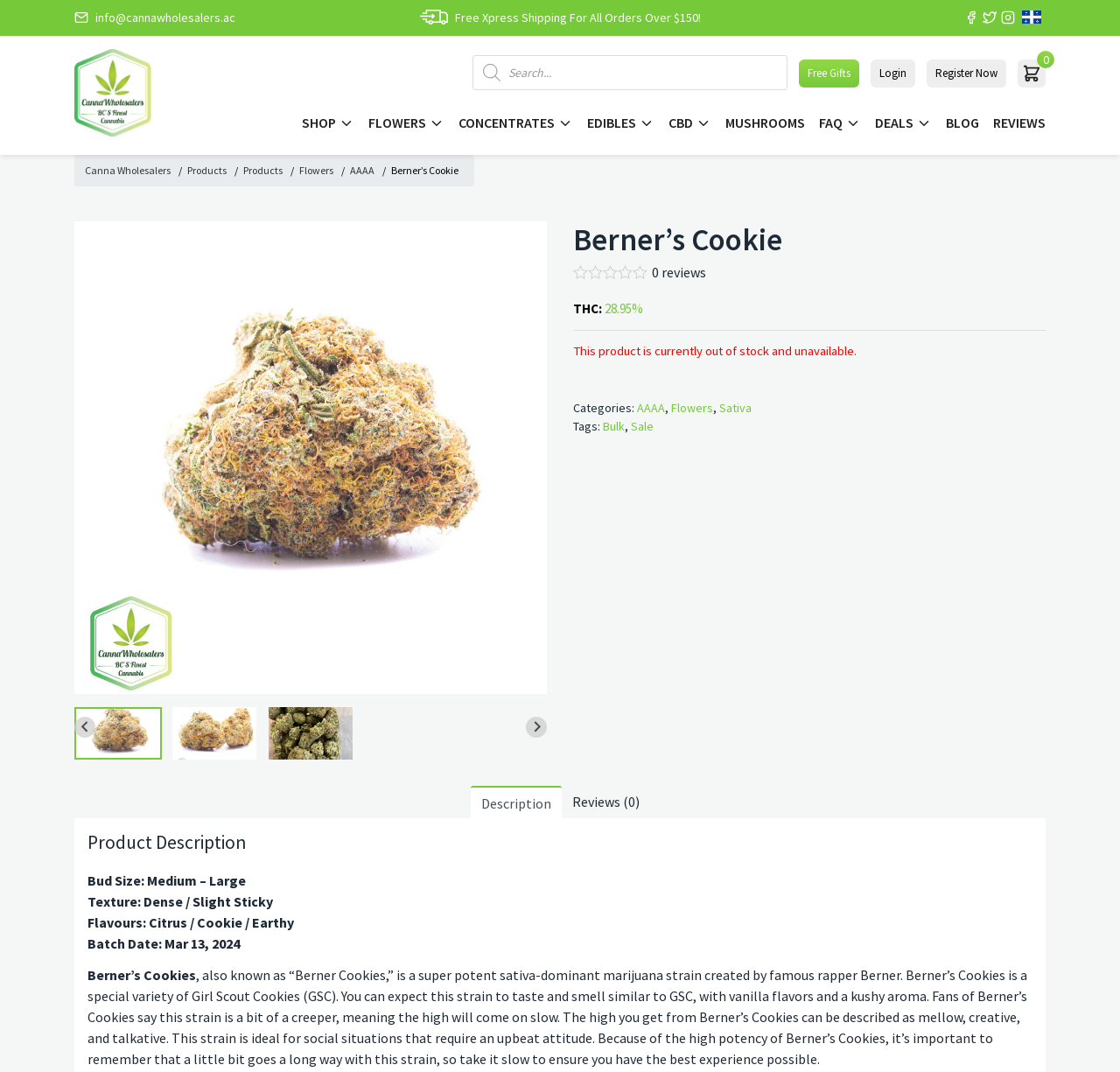Describe all the significant parts and information present on the webpage.

This webpage is an e-commerce platform selling cannabis products, specifically featuring Berner's Cookie. At the top, there is a navigation bar with links to "Free Gifts", "Login", "Register Now", and a shopping cart icon with a count of "0" items. Below the navigation bar, there are several links to different product categories, including "SHOP", "FLOWERS", "CONCENTRATES", "EDIBLES", "CBD", "MUSHROOMS", "FAQ", "DEALS", "BLOG", and "REVIEWS". Each category has an accompanying icon.

On the left side of the page, there is a search bar with a magnifying glass icon and a placeholder text "Products search". Below the search bar, there is a link to "Canna Wholesalers" and a breadcrumb navigation trail showing the current product category.

The main content area features a large image of Berner's Cookie, a cannabis strain. Above the image, there is a heading "Berner's Cookie" and a rating system showing 0 out of 5 stars. Below the image, there are details about the product, including its THC content (28.95%), a notice that the product is currently out of stock, and categories and tags associated with the product.

Further down the page, there are tabs for "Description" and "Reviews (0)", with the "Description" tab currently active. The product description area displays information about the product, including its bud size.

At the bottom of the page, there is a slider with navigation buttons to move between different slides, but the content of the slides is not immediately visible.